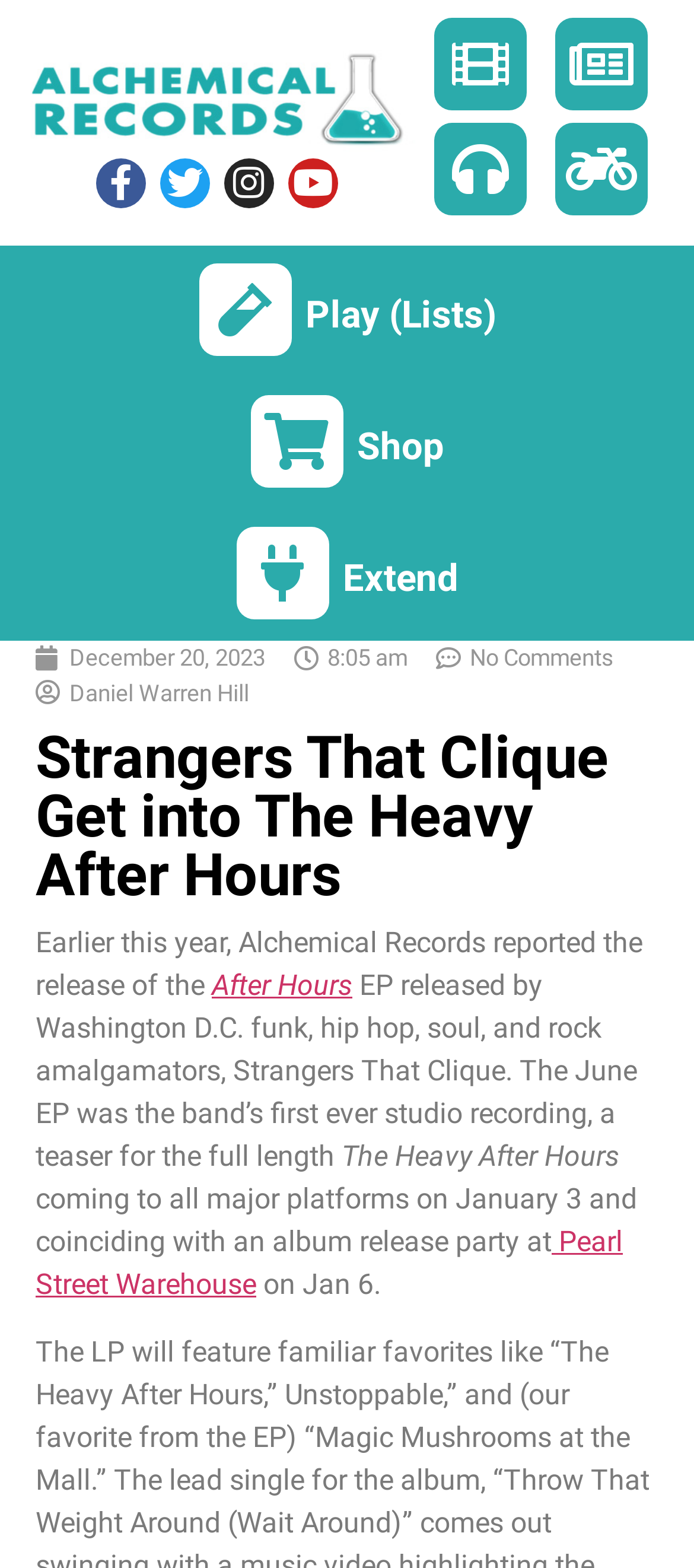What is the name of the band?
Please look at the screenshot and answer in one word or a short phrase.

Strangers That Clique